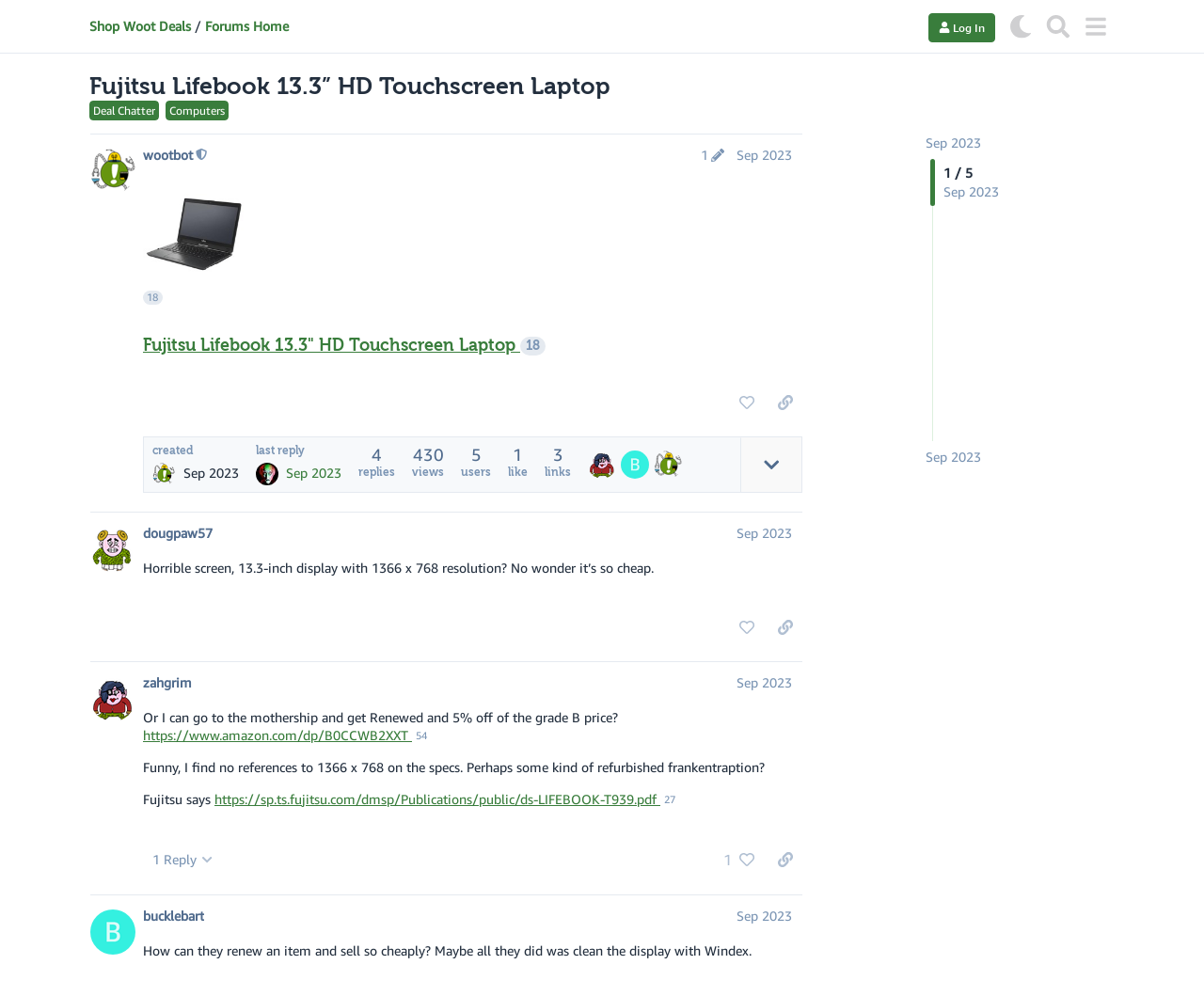Identify the bounding box for the given UI element using the description provided. Coordinates should be in the format (top-left x, top-left y, bottom-right x, bottom-right y) and must be between 0 and 1. Here is the description: last reply Sep 2023

[0.212, 0.447, 0.284, 0.487]